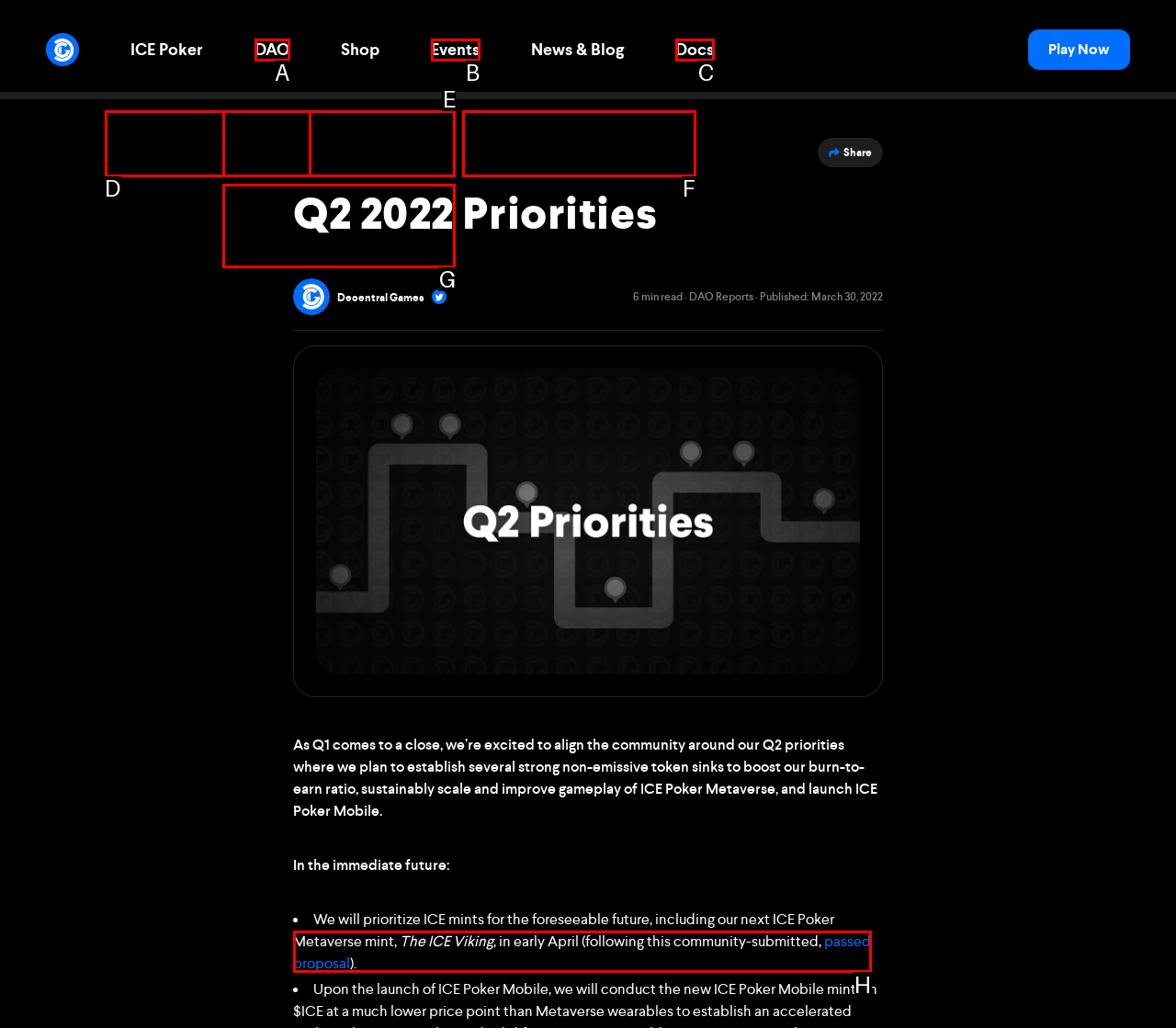Find the HTML element that matches the description: Treasury Explore our assets
Respond with the corresponding letter from the choices provided.

G